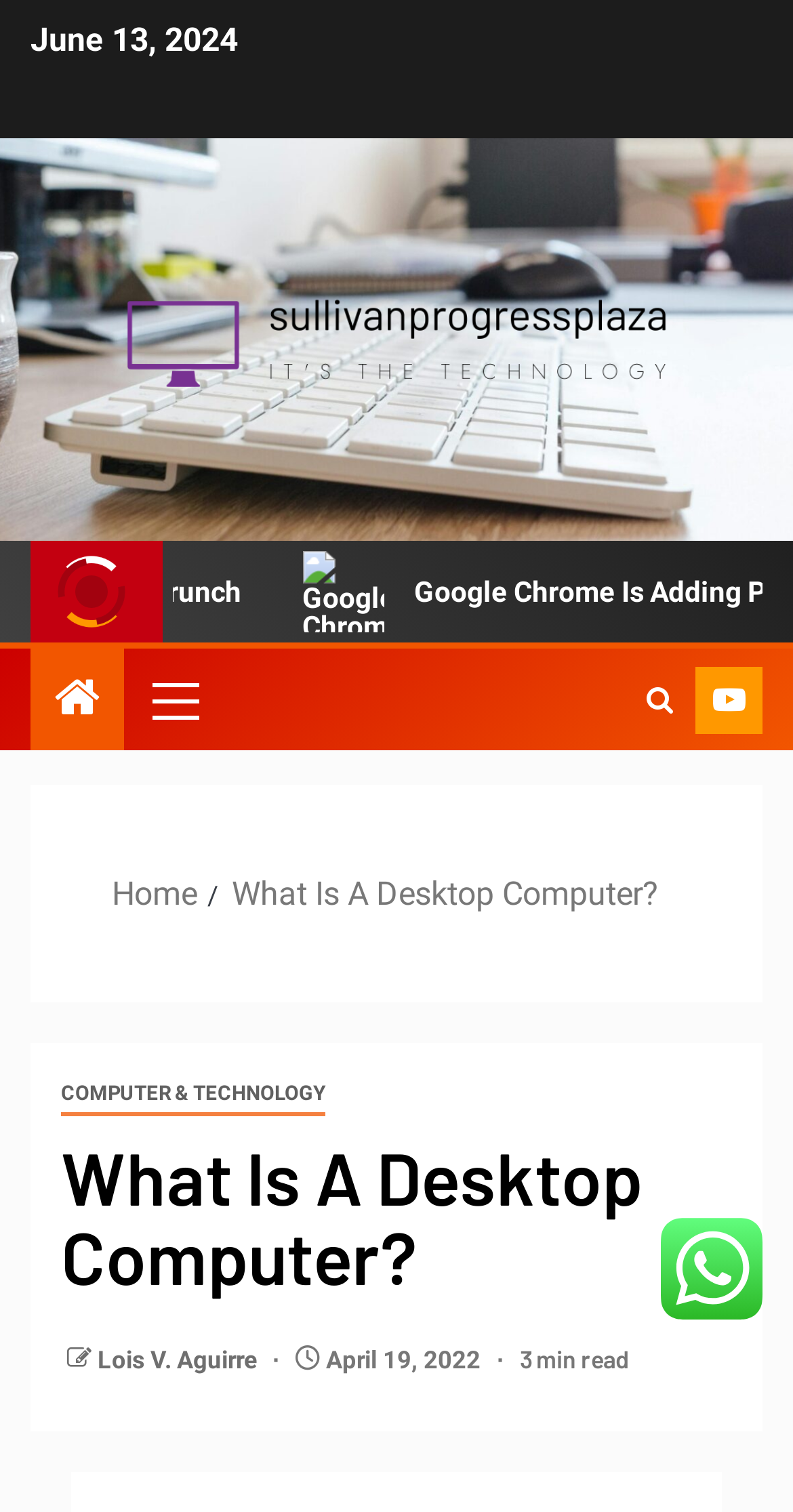How many minutes does it take to read the article?
Examine the webpage screenshot and provide an in-depth answer to the question.

I found the reading time of the article by looking at the bottom of the webpage, where I saw the text '3 min read' which indicates the estimated time it takes to read the article.